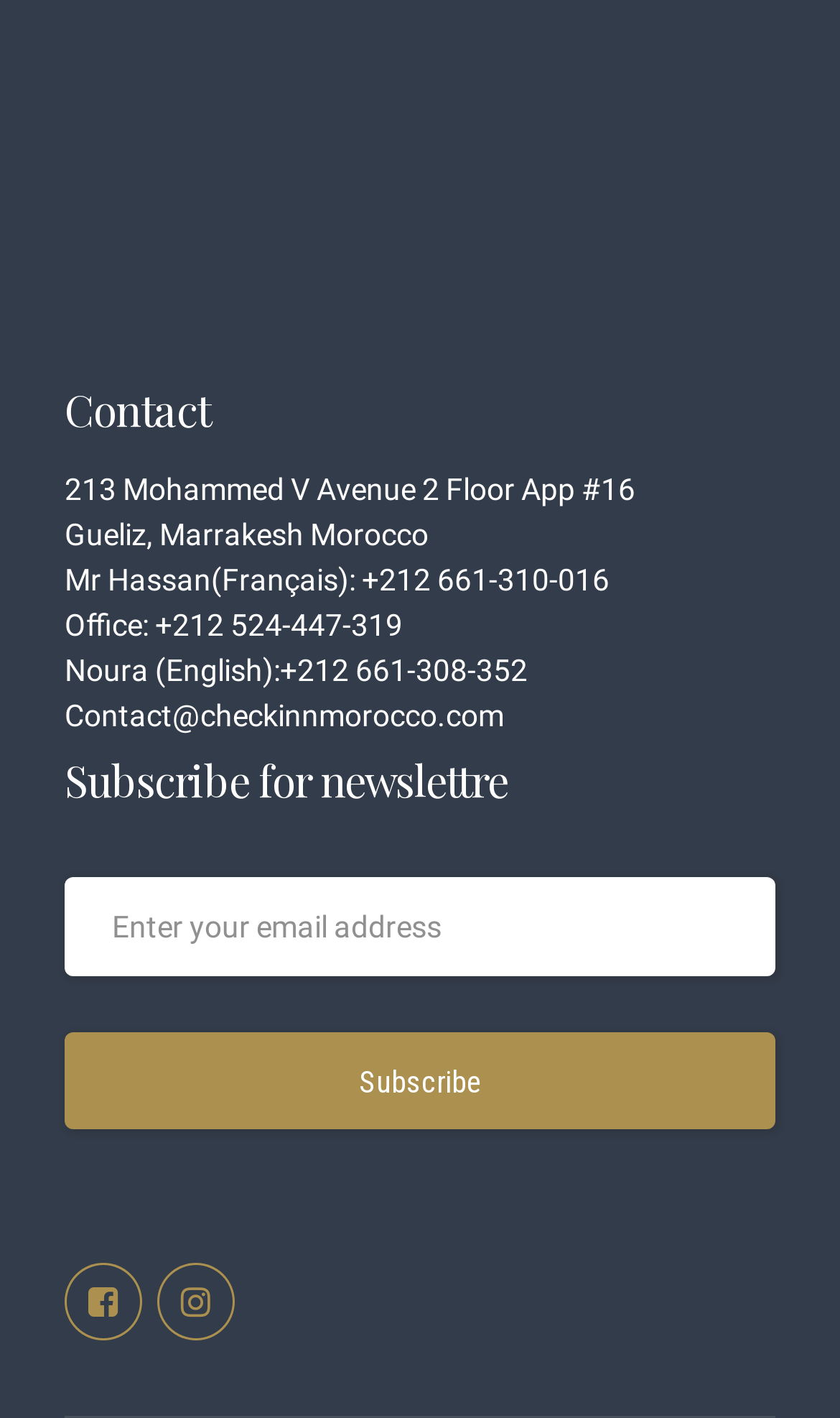Locate the bounding box coordinates of the UI element described by: "name="your-email" placeholder="Enter your email address"". Provide the coordinates as four float numbers between 0 and 1, formatted as [left, top, right, bottom].

[0.077, 0.619, 0.923, 0.688]